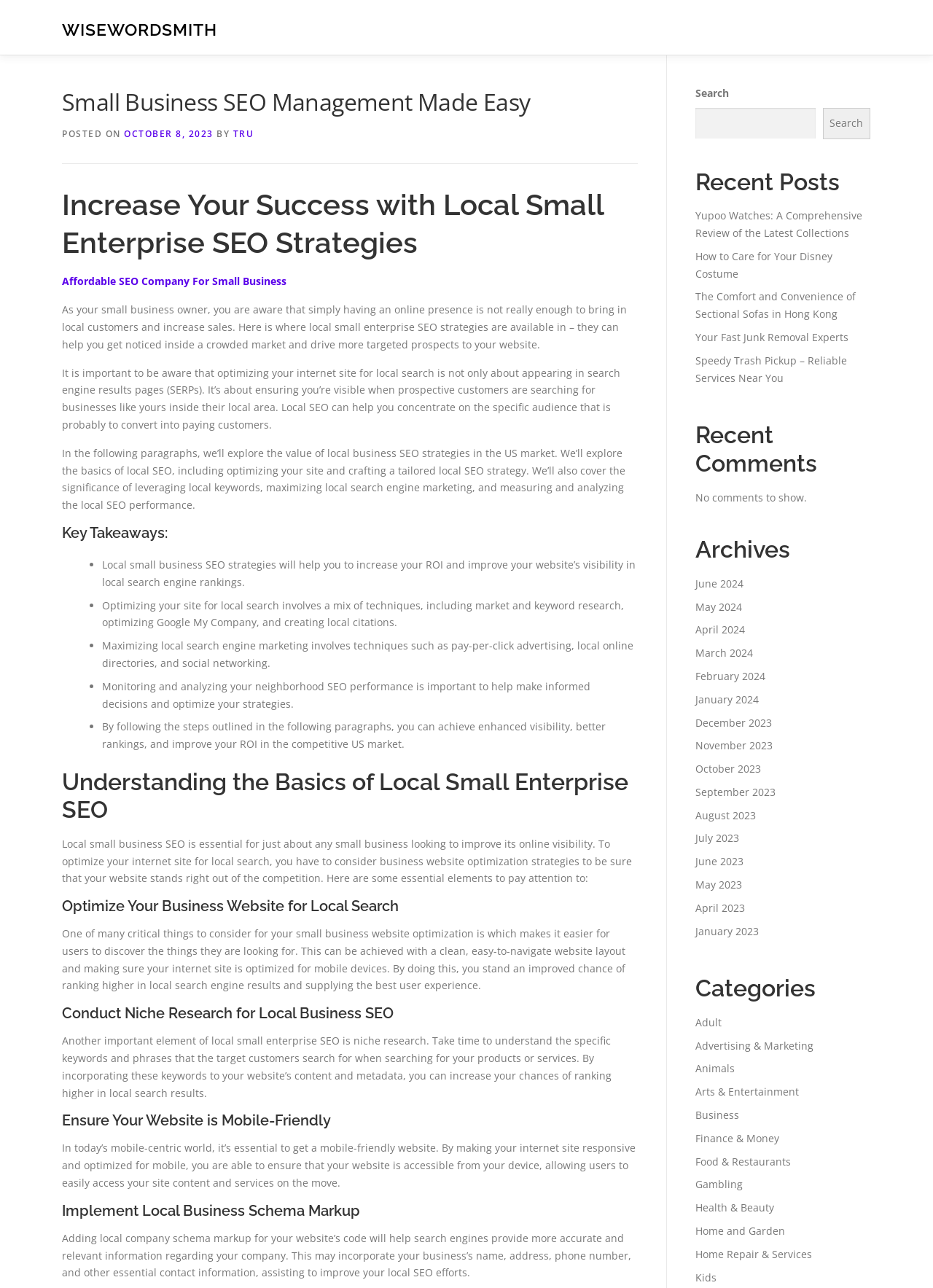Using the webpage screenshot and the element description Arts & Entertainment, determine the bounding box coordinates. Specify the coordinates in the format (top-left x, top-left y, bottom-right x, bottom-right y) with values ranging from 0 to 1.

[0.745, 0.842, 0.856, 0.853]